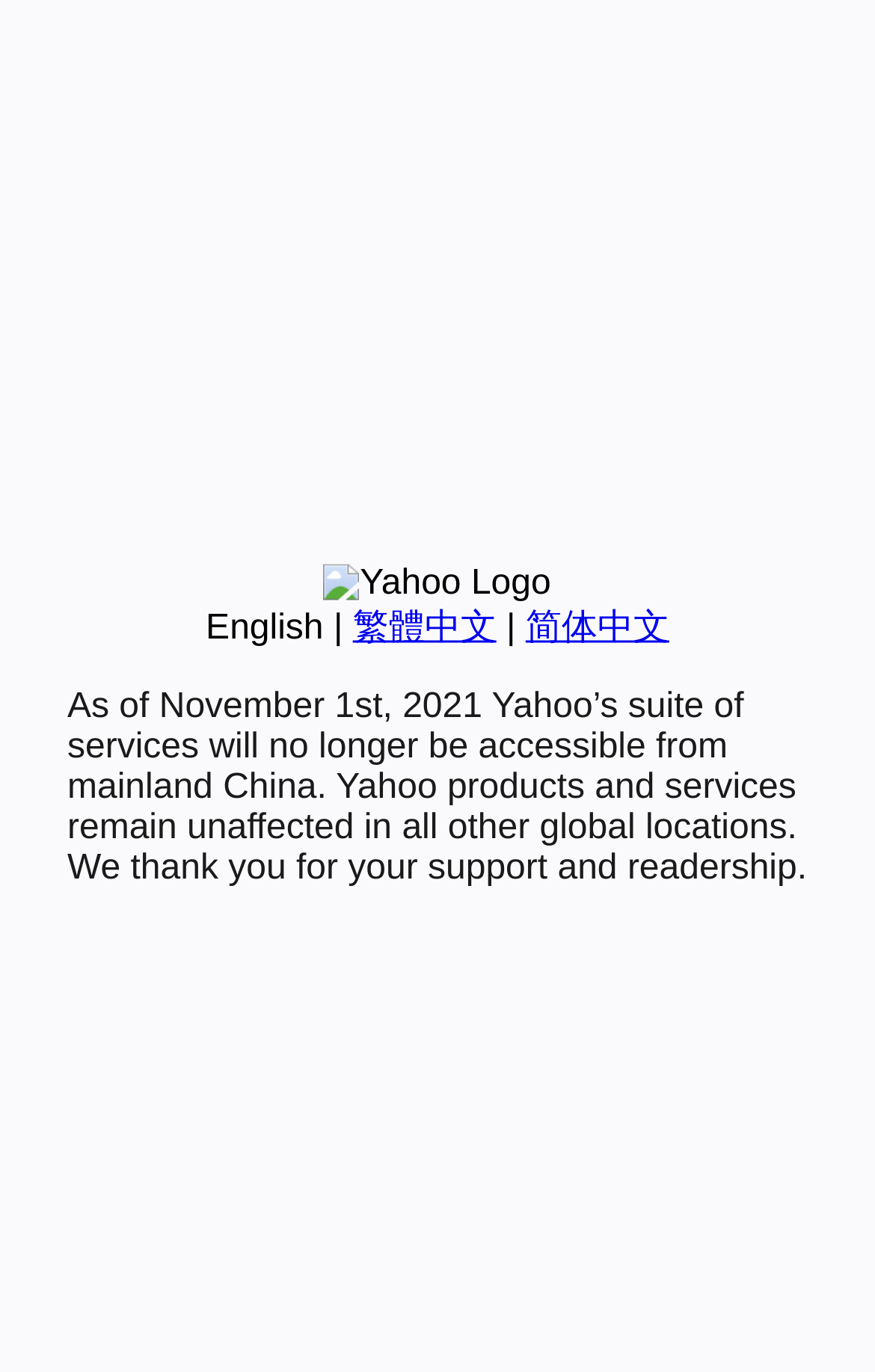Find the bounding box coordinates for the HTML element described as: "English". The coordinates should consist of four float values between 0 and 1, i.e., [left, top, right, bottom].

[0.235, 0.444, 0.37, 0.472]